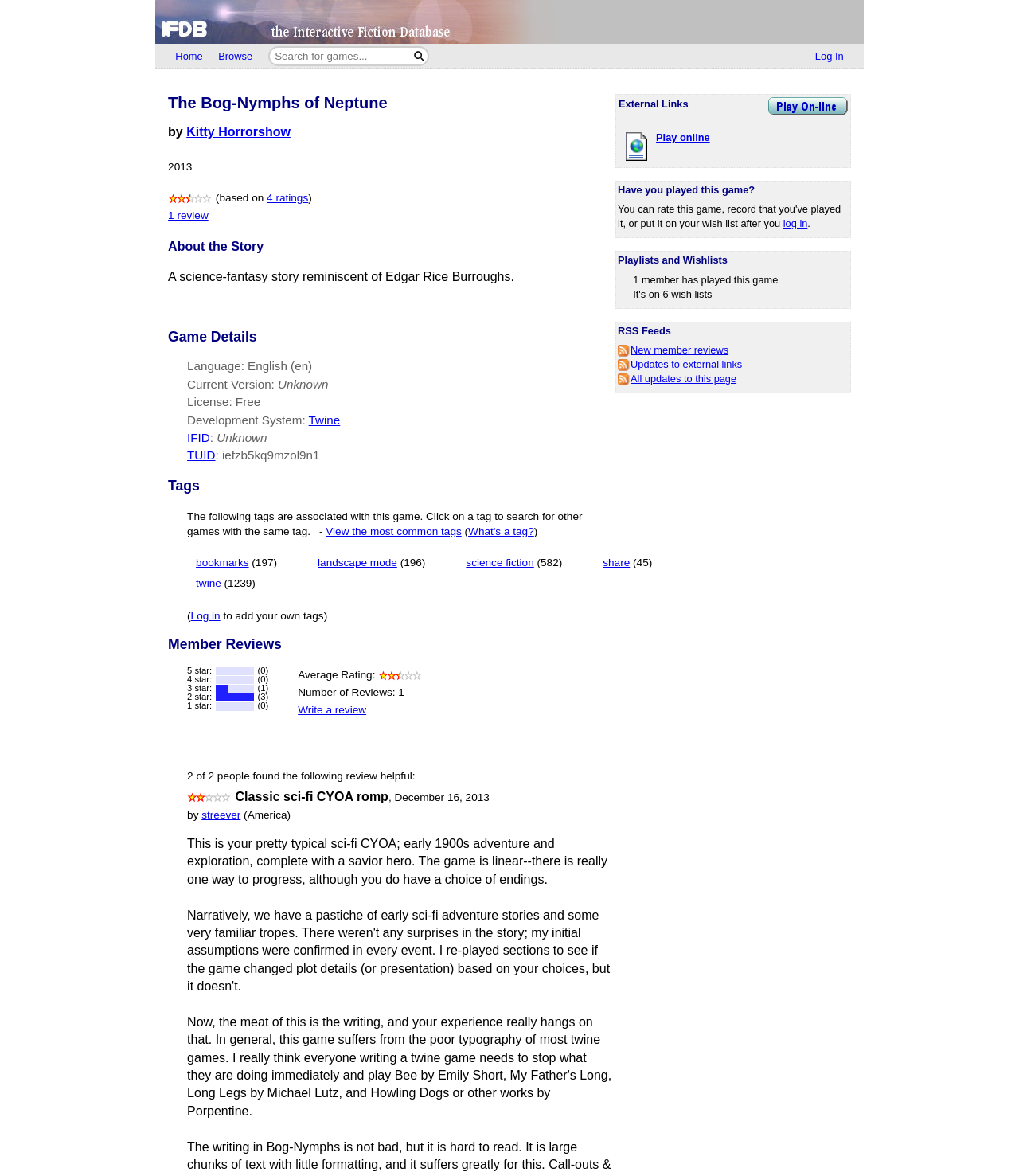Using the description "All updates to this page", predict the bounding box of the relevant HTML element.

[0.606, 0.317, 0.723, 0.327]